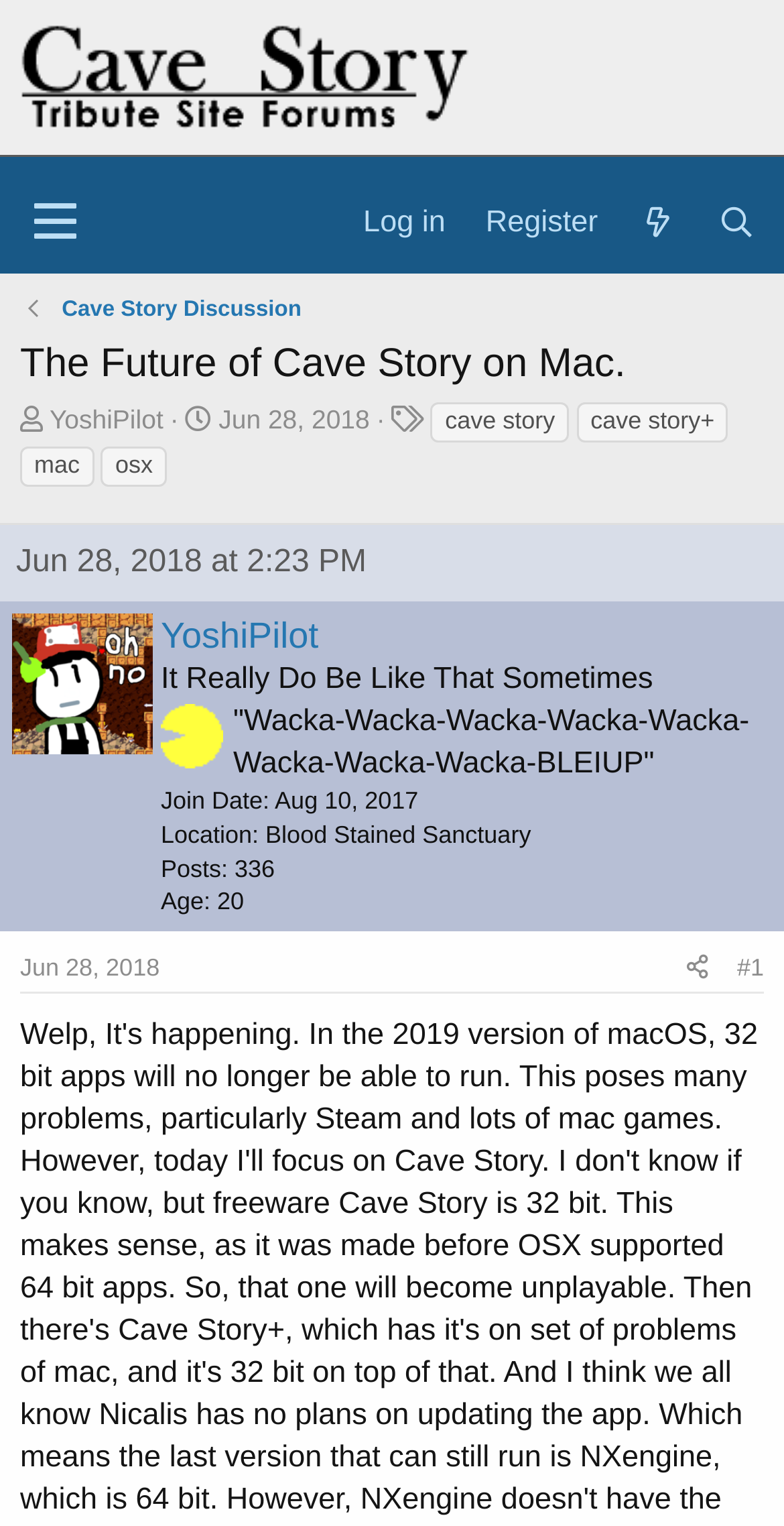How many tags are associated with this thread?
Please describe in detail the information shown in the image to answer the question.

I found the number of tags by looking at the DescriptionListDetail element which contains four links with the text 'cave story', 'cave story+', 'mac', and 'osx'.